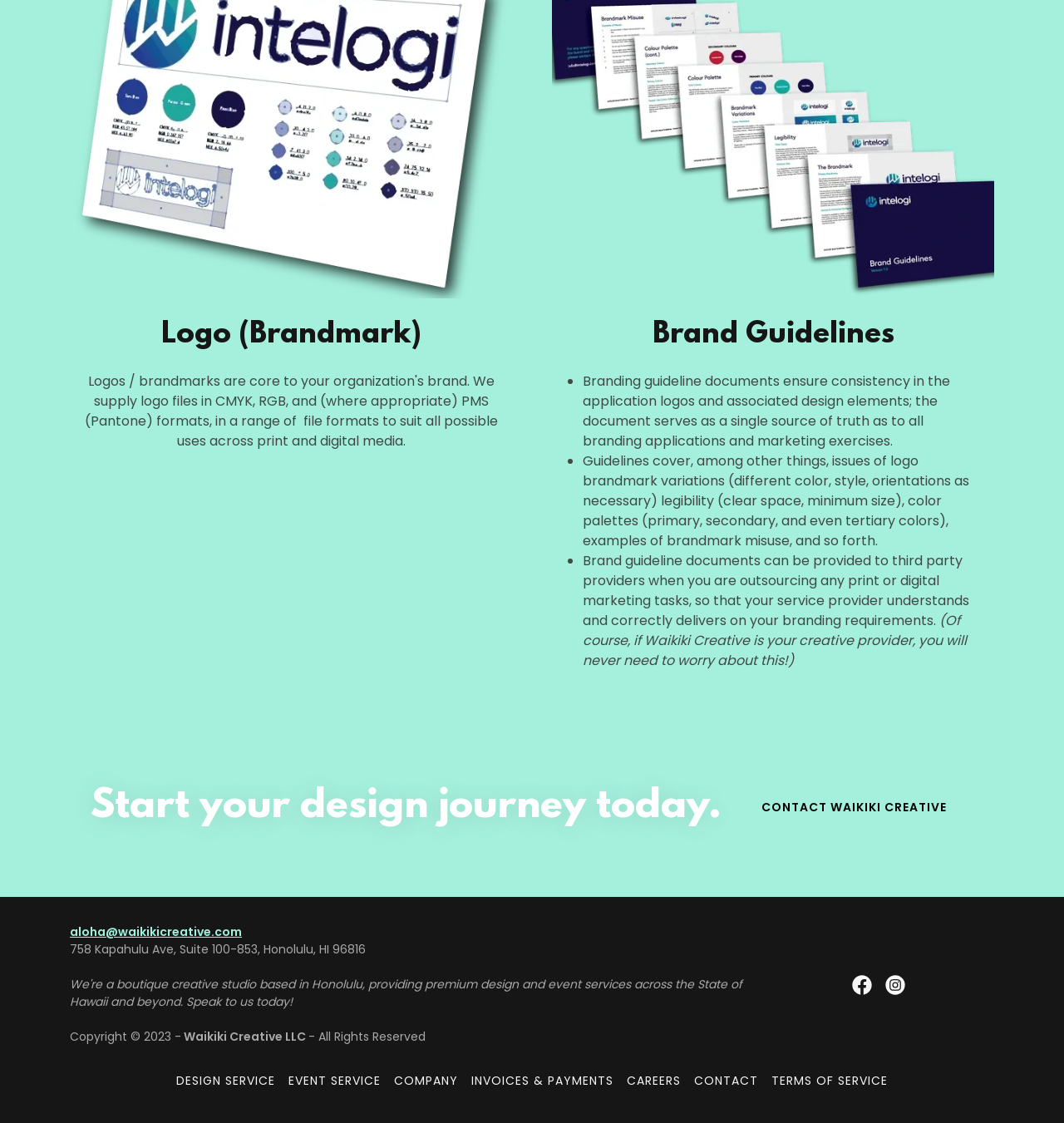Could you indicate the bounding box coordinates of the region to click in order to complete this instruction: "Click the 'Facebook Social Link'".

[0.795, 0.862, 0.826, 0.892]